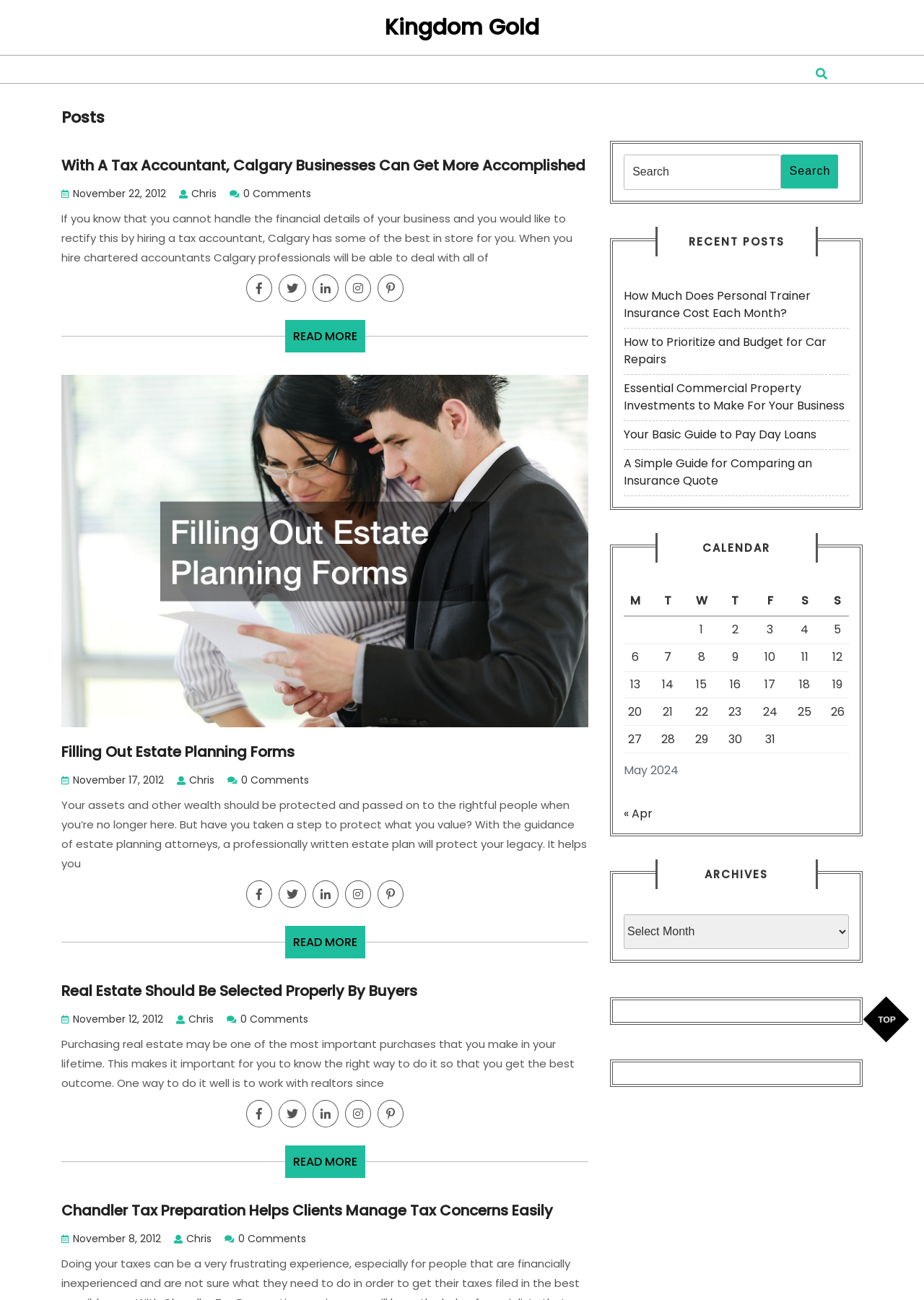What is the date of the first article?
Give a detailed and exhaustive answer to the question.

I looked at the first article element and found the static text element with the date 'November 22, 2012'.